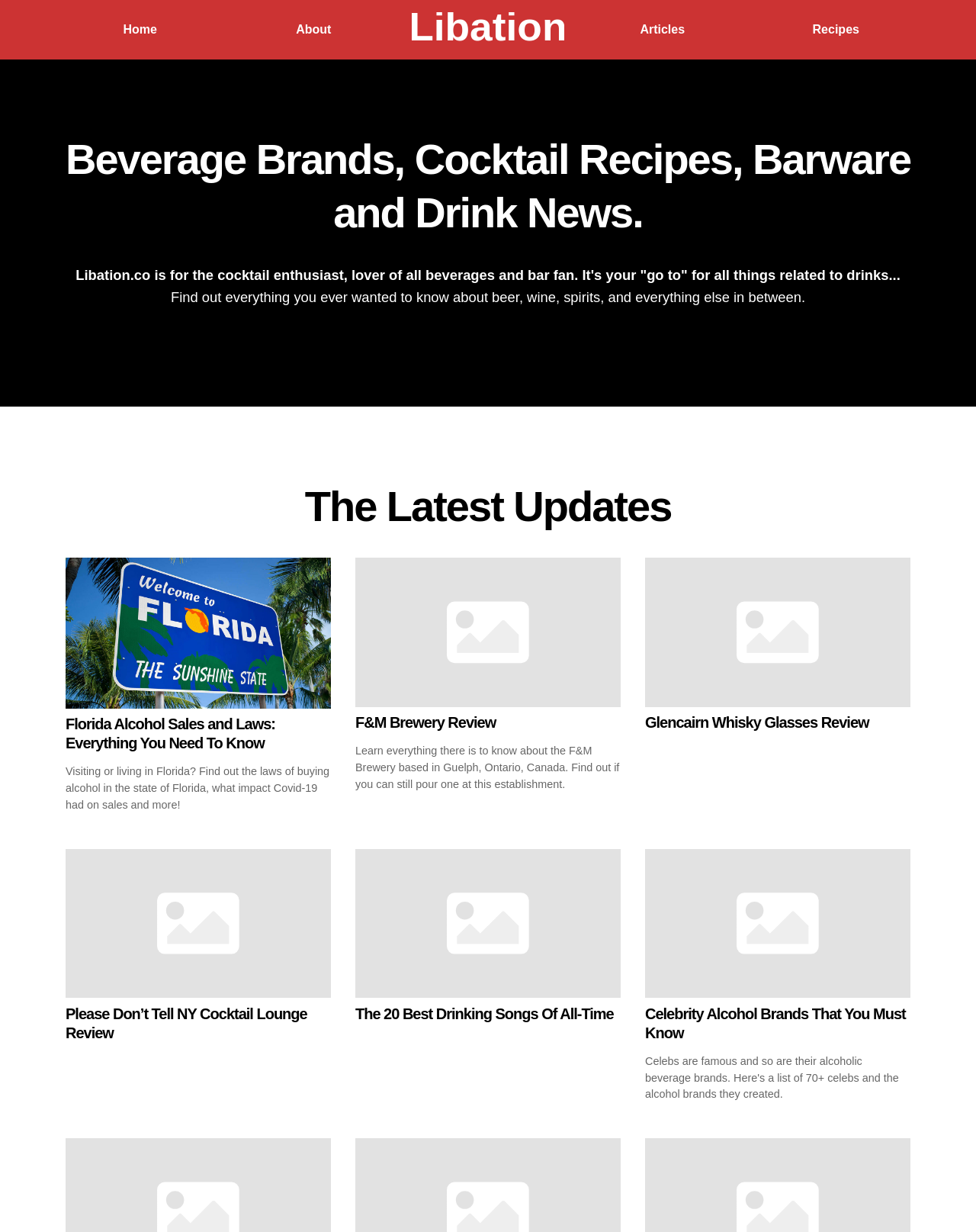Determine the bounding box coordinates for the area that needs to be clicked to fulfill this task: "Click on the Libation.co logo". The coordinates must be given as four float numbers between 0 and 1, i.e., [left, top, right, bottom].

[0.422, 0.025, 0.578, 0.036]